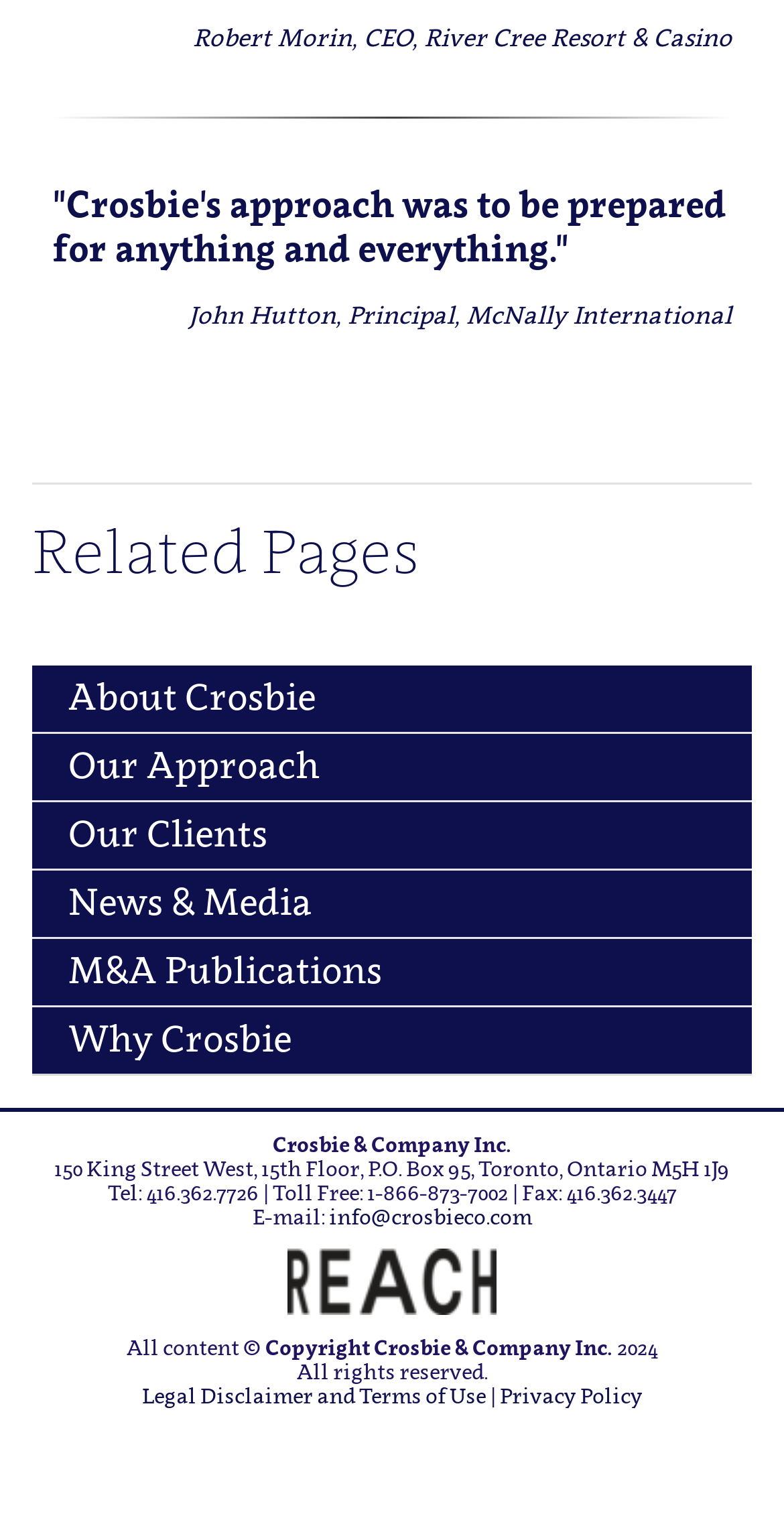Could you highlight the region that needs to be clicked to execute the instruction: "Click on 'About Crosbie'"?

[0.041, 0.439, 0.959, 0.484]